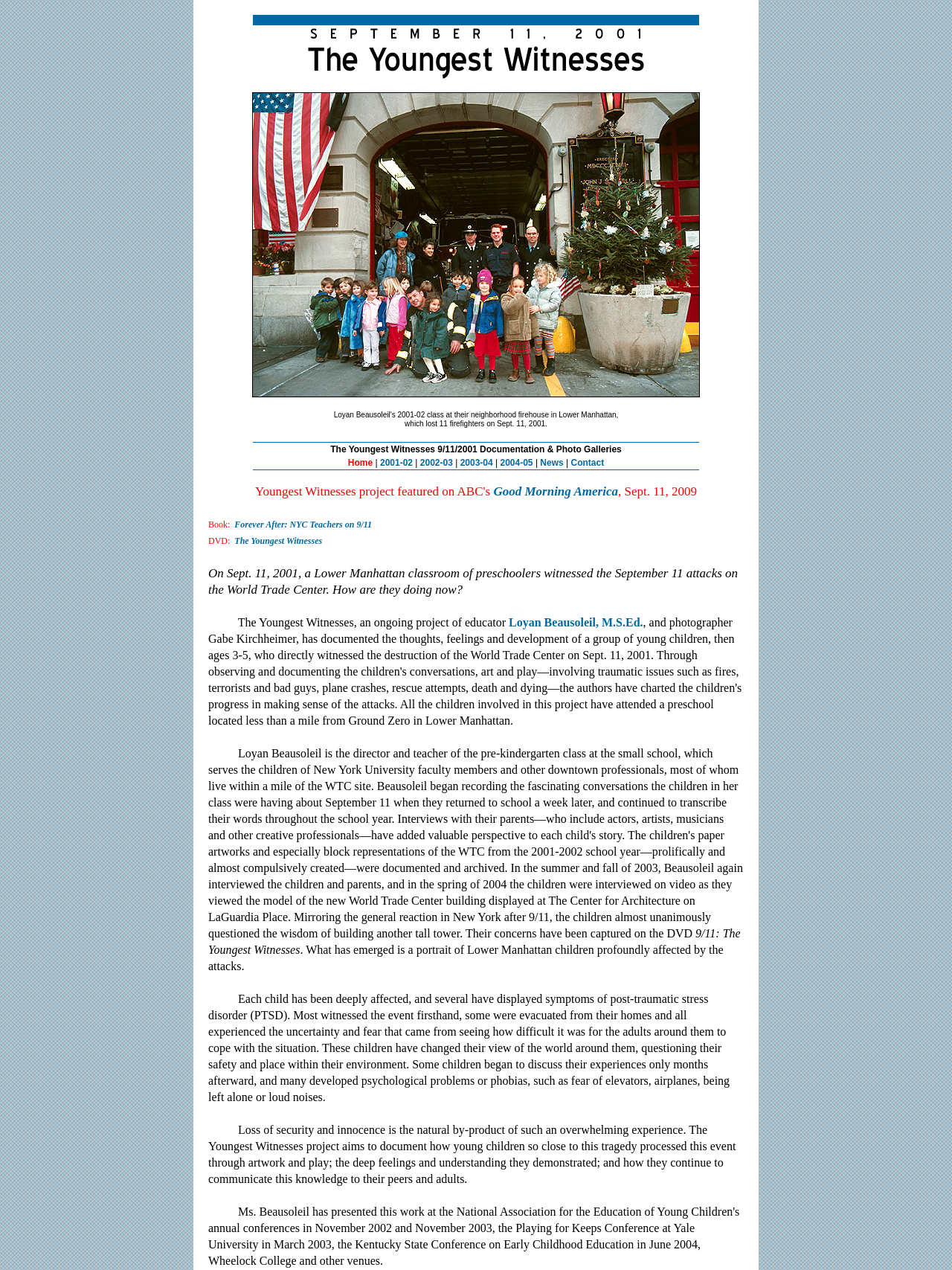Locate the bounding box coordinates of the element that should be clicked to execute the following instruction: "Click on the '2001-02' link".

[0.399, 0.36, 0.434, 0.368]